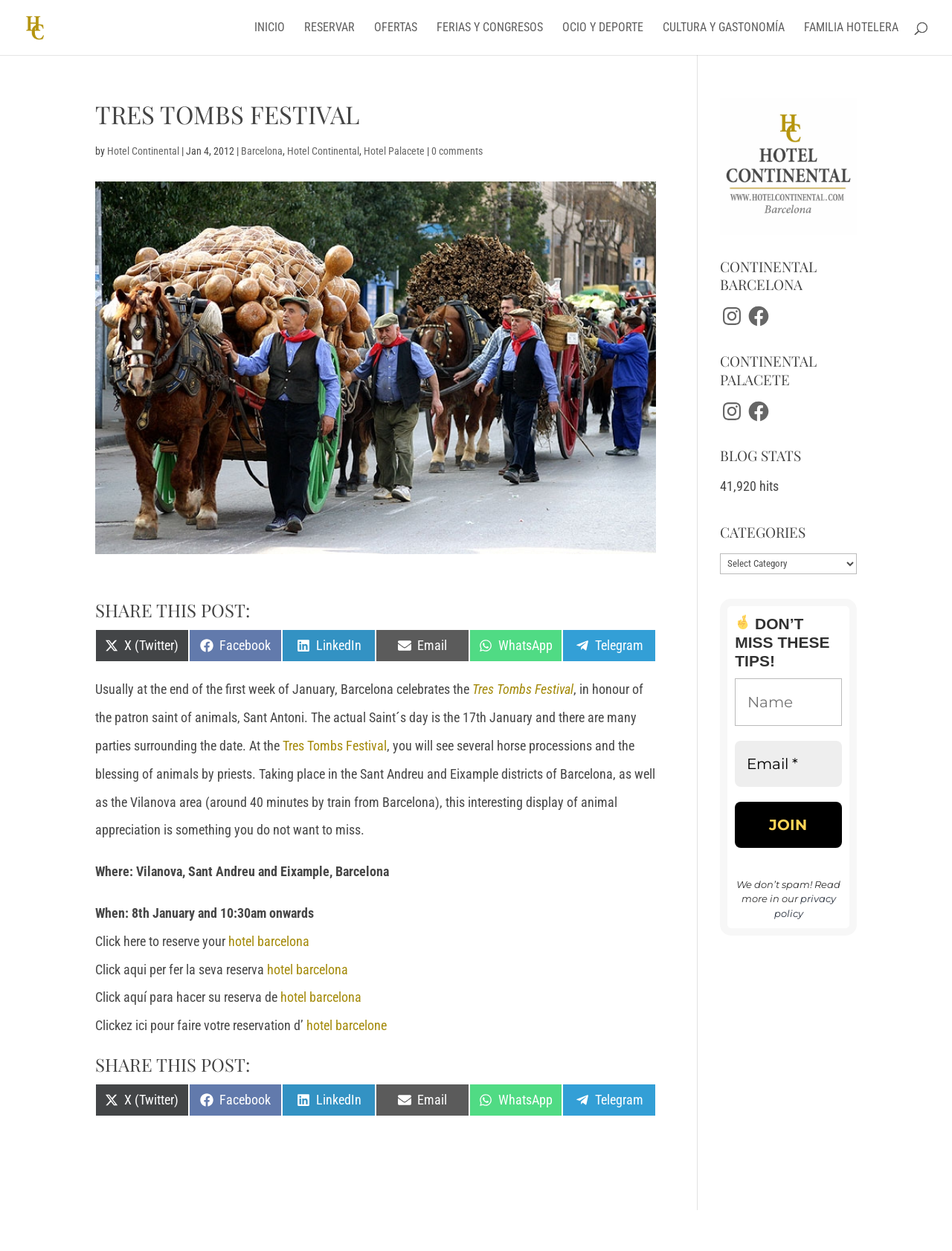Identify the bounding box coordinates for the UI element described as follows: "Hotel Continental". Ensure the coordinates are four float numbers between 0 and 1, formatted as [left, top, right, bottom].

[0.302, 0.116, 0.377, 0.125]